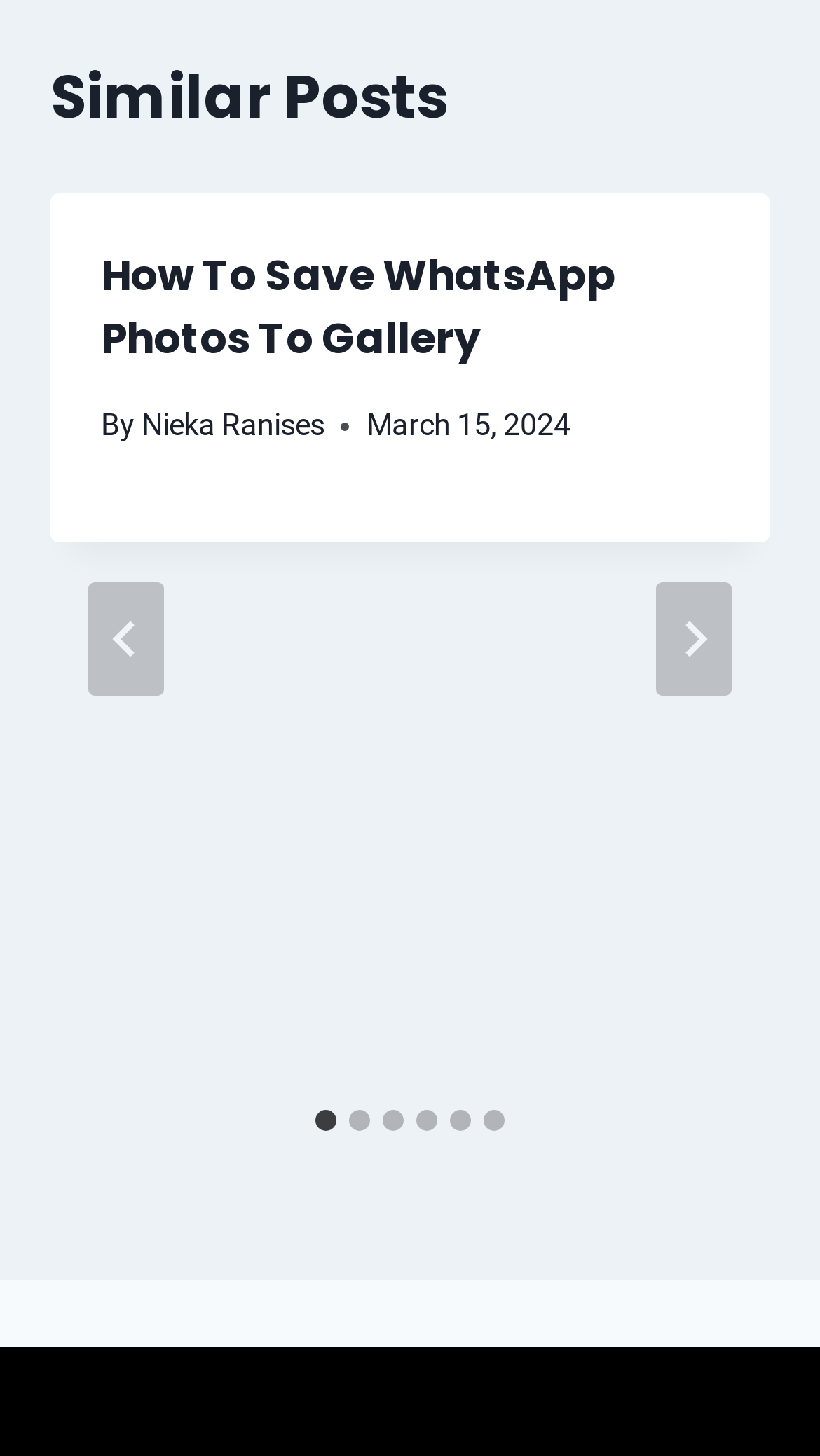What is the purpose of the 'Next' button?
From the details in the image, provide a complete and detailed answer to the question.

I inferred the purpose of the 'Next' button by looking at its position and the context of the surrounding elements, which suggests that it is used to navigate to the next slide.